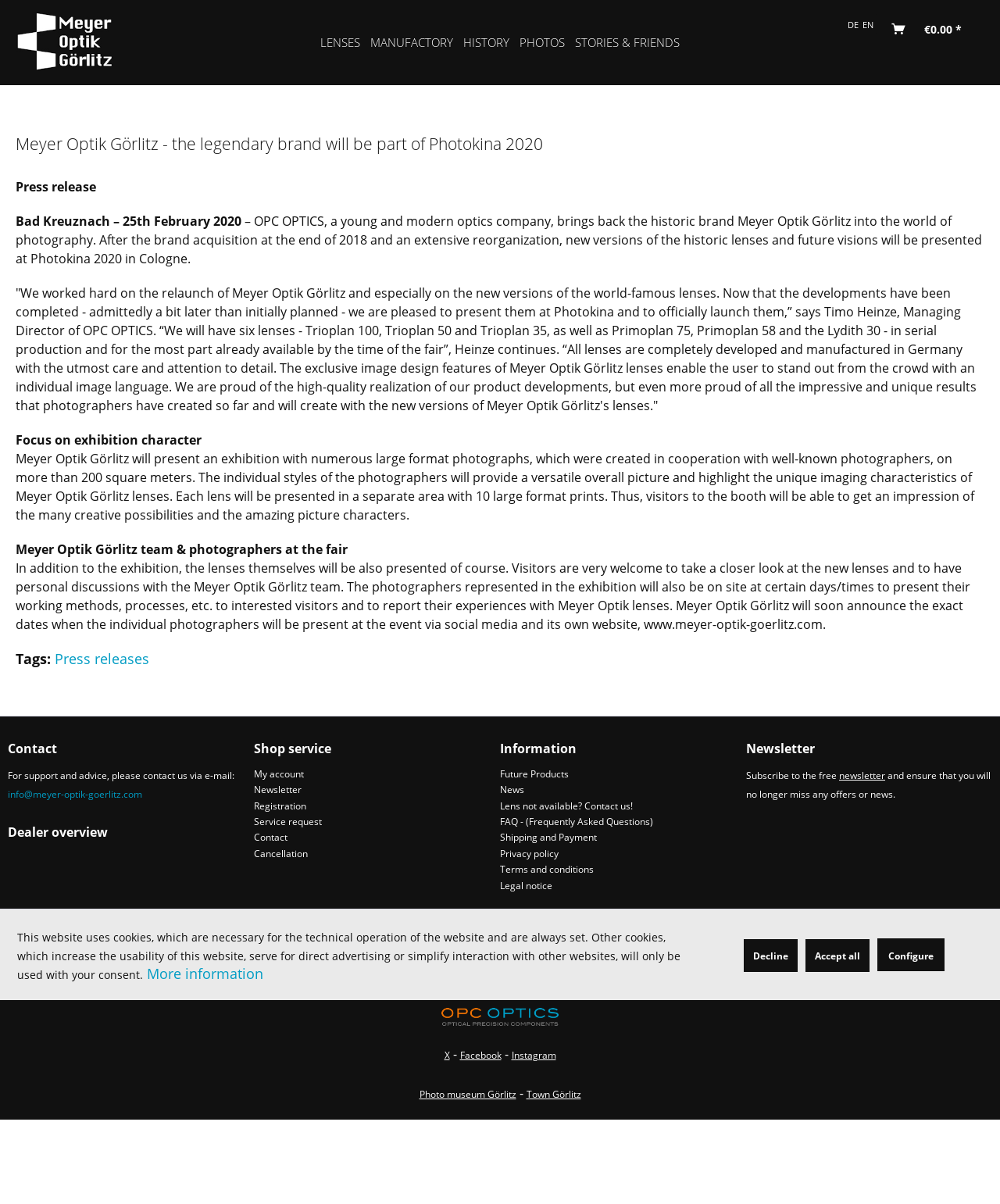Specify the bounding box coordinates of the region I need to click to perform the following instruction: "Check surf courses at El Palmar". The coordinates must be four float numbers in the range of 0 to 1, i.e., [left, top, right, bottom].

None